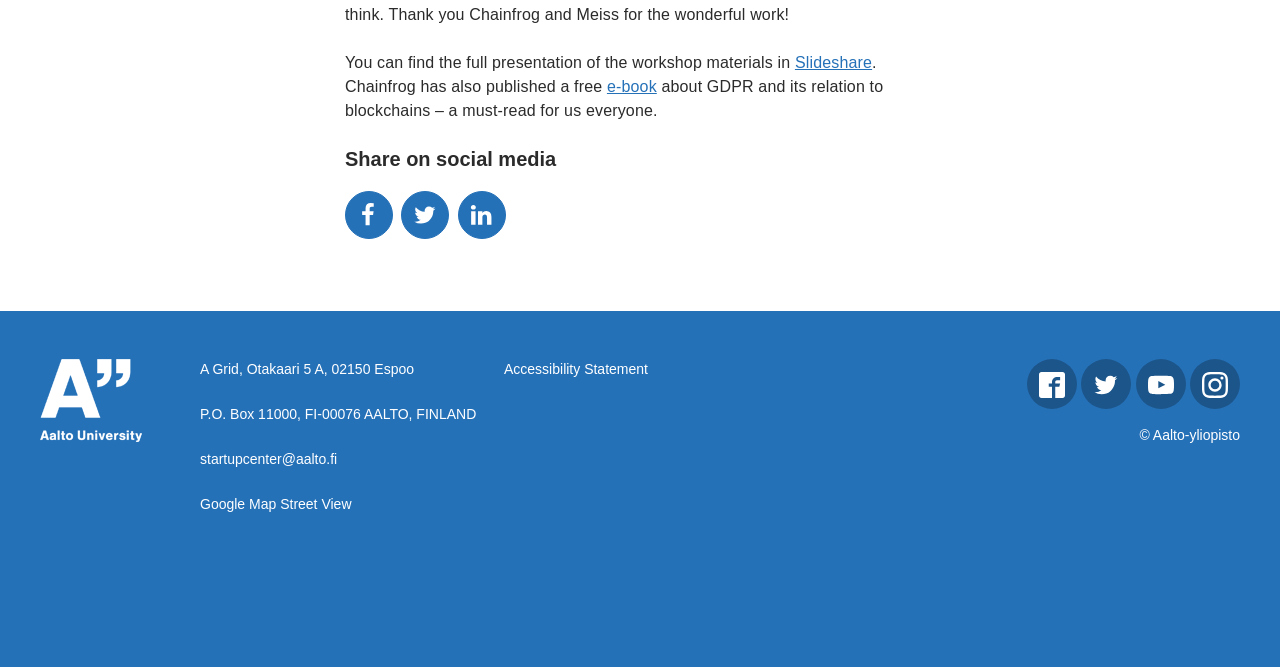Can you find the bounding box coordinates for the element that needs to be clicked to execute this instruction: "Read the e-book"? The coordinates should be given as four float numbers between 0 and 1, i.e., [left, top, right, bottom].

[0.474, 0.118, 0.513, 0.143]